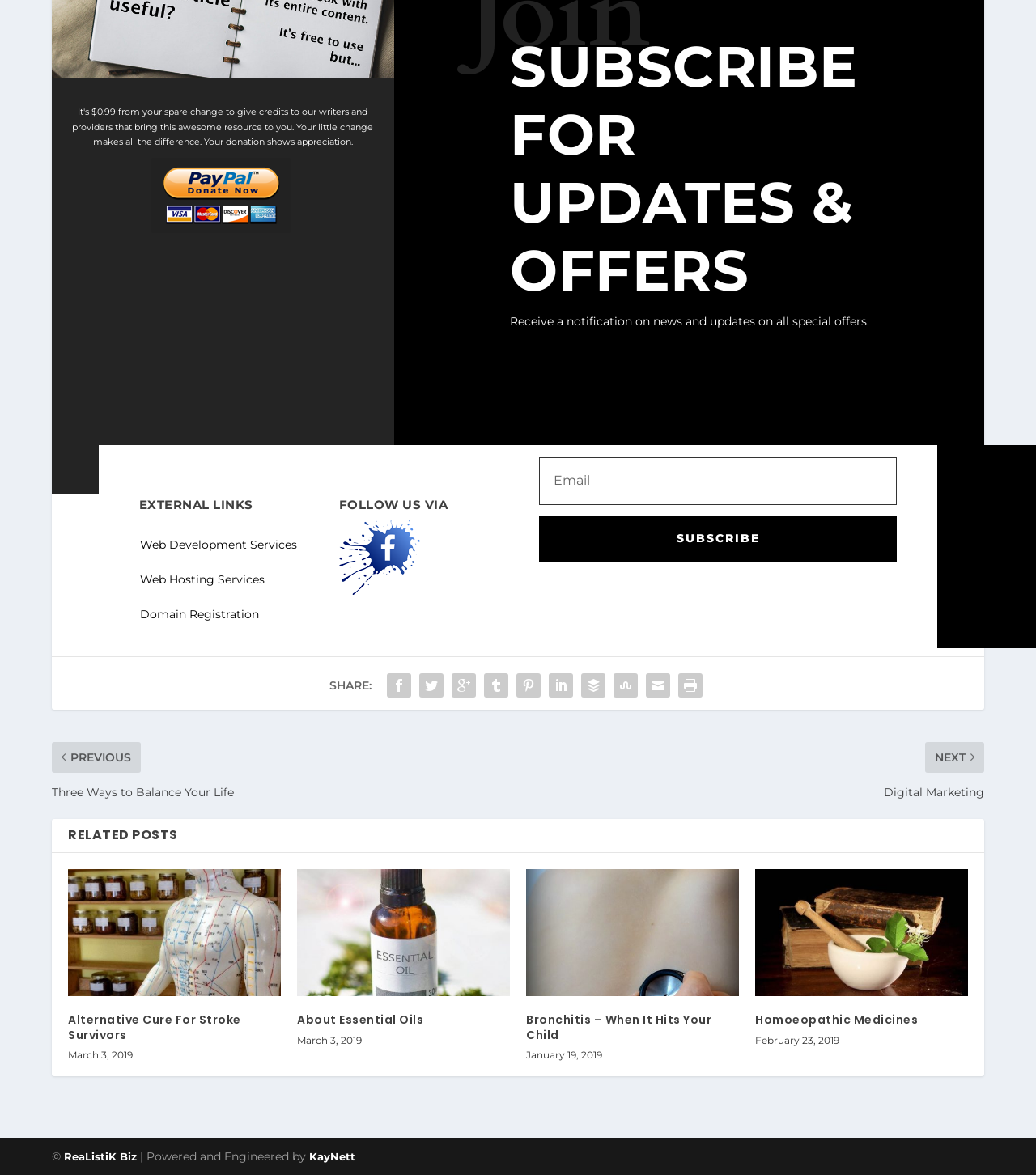Pinpoint the bounding box coordinates of the element to be clicked to execute the instruction: "Click the 'Home' link".

None